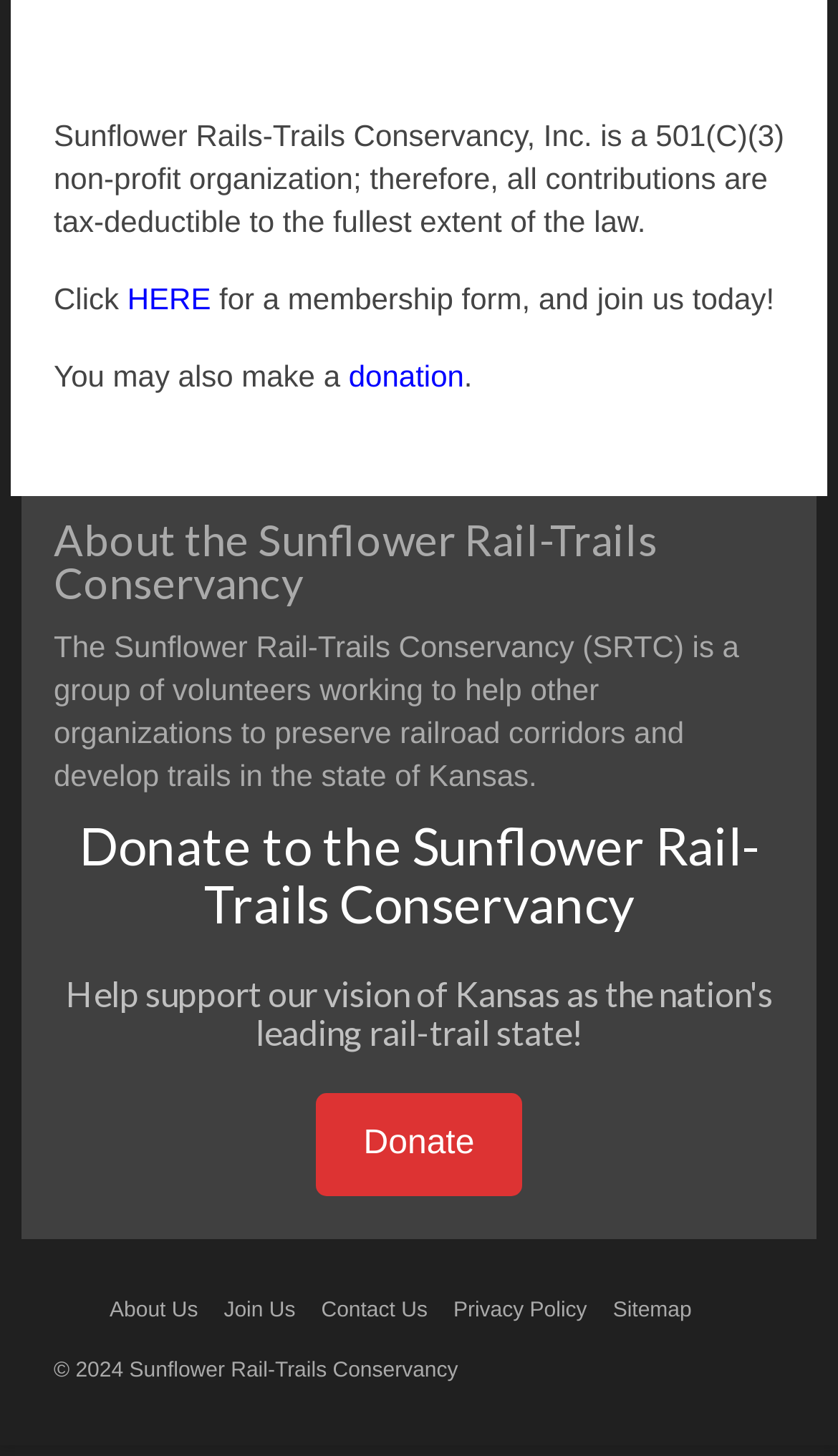Please provide the bounding box coordinates for the element that needs to be clicked to perform the following instruction: "Make a donation". The coordinates should be given as four float numbers between 0 and 1, i.e., [left, top, right, bottom].

[0.416, 0.247, 0.554, 0.27]